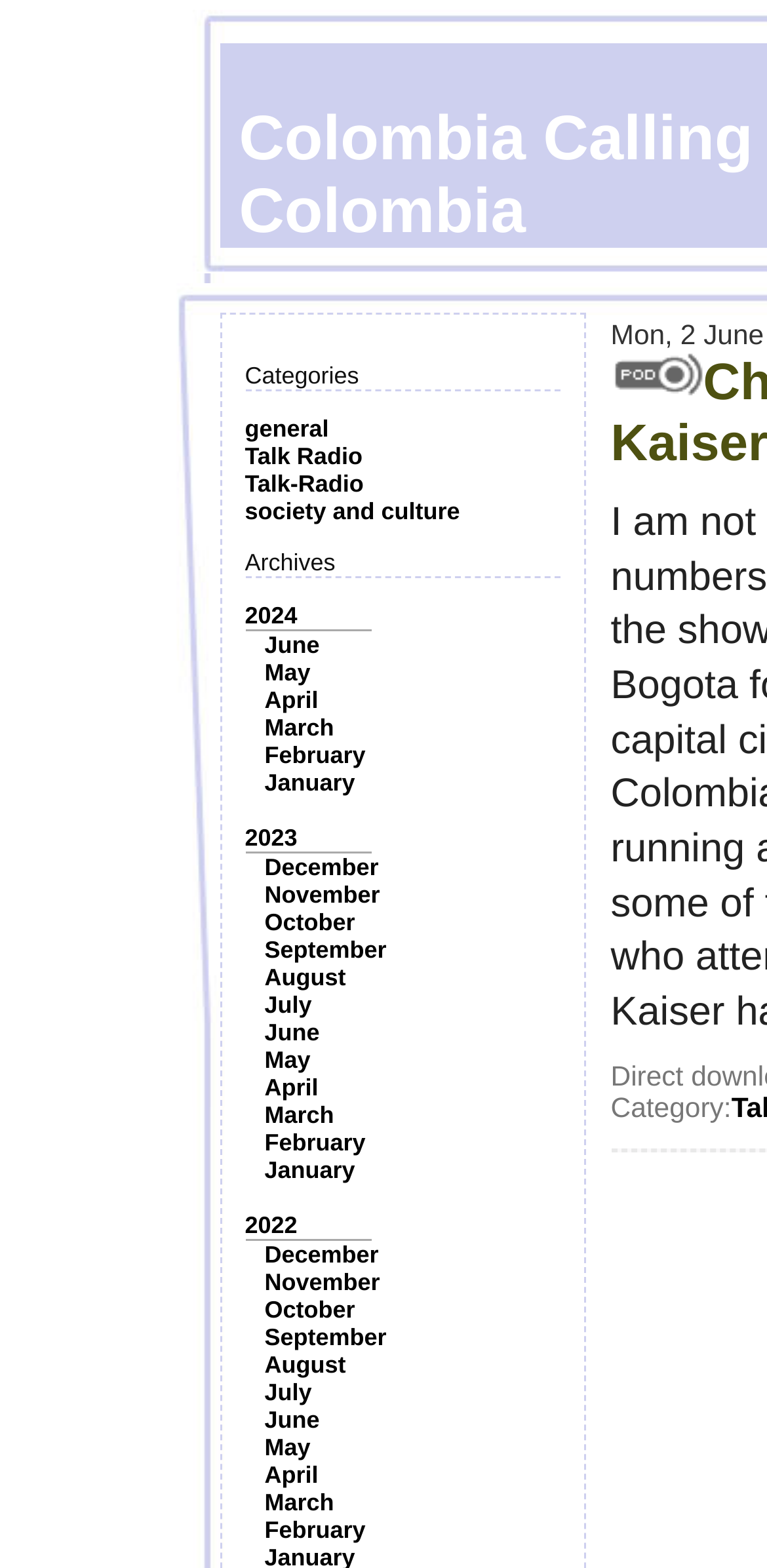Highlight the bounding box coordinates of the region I should click on to meet the following instruction: "Browse archives from 2024".

[0.319, 0.384, 0.388, 0.401]